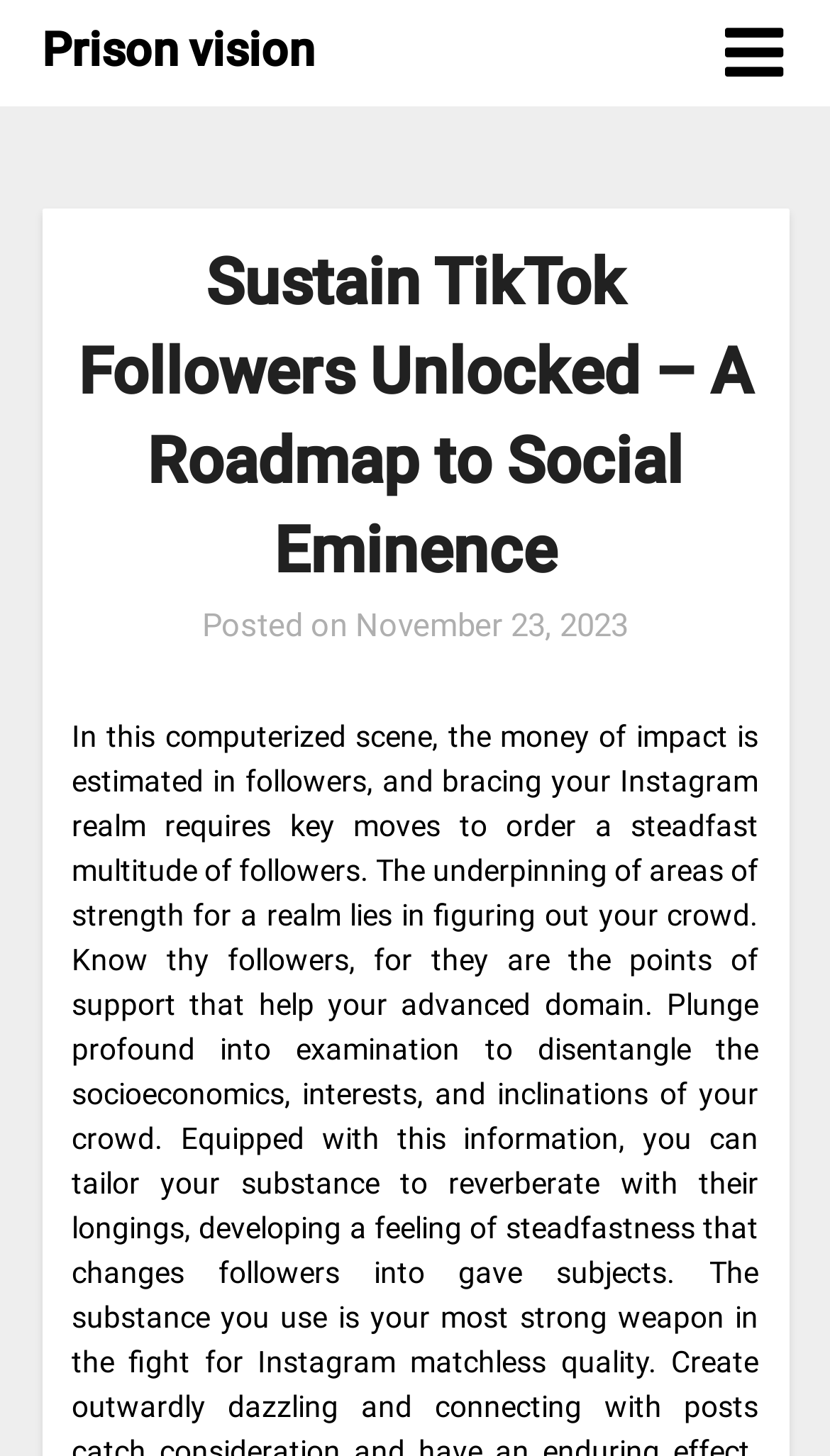Respond with a single word or short phrase to the following question: 
Is the post related to a specific social media platform?

Yes